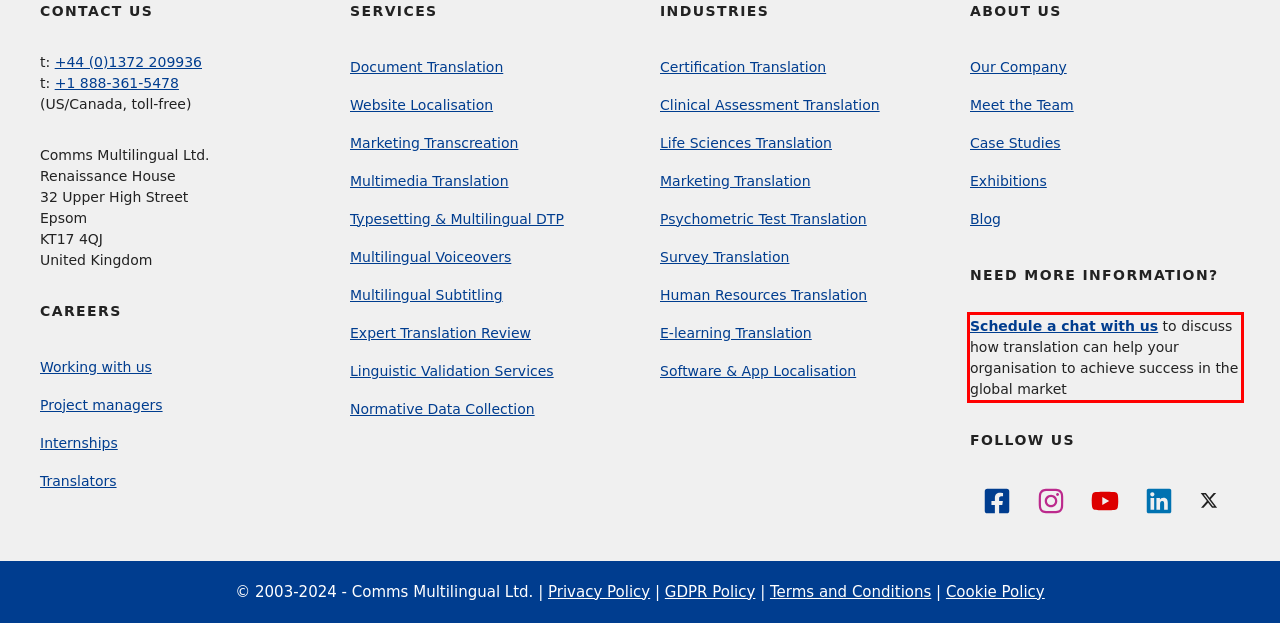Please look at the screenshot provided and find the red bounding box. Extract the text content contained within this bounding box.

Schedule a chat with us to discuss how translation can help your organisation to achieve success in the global market